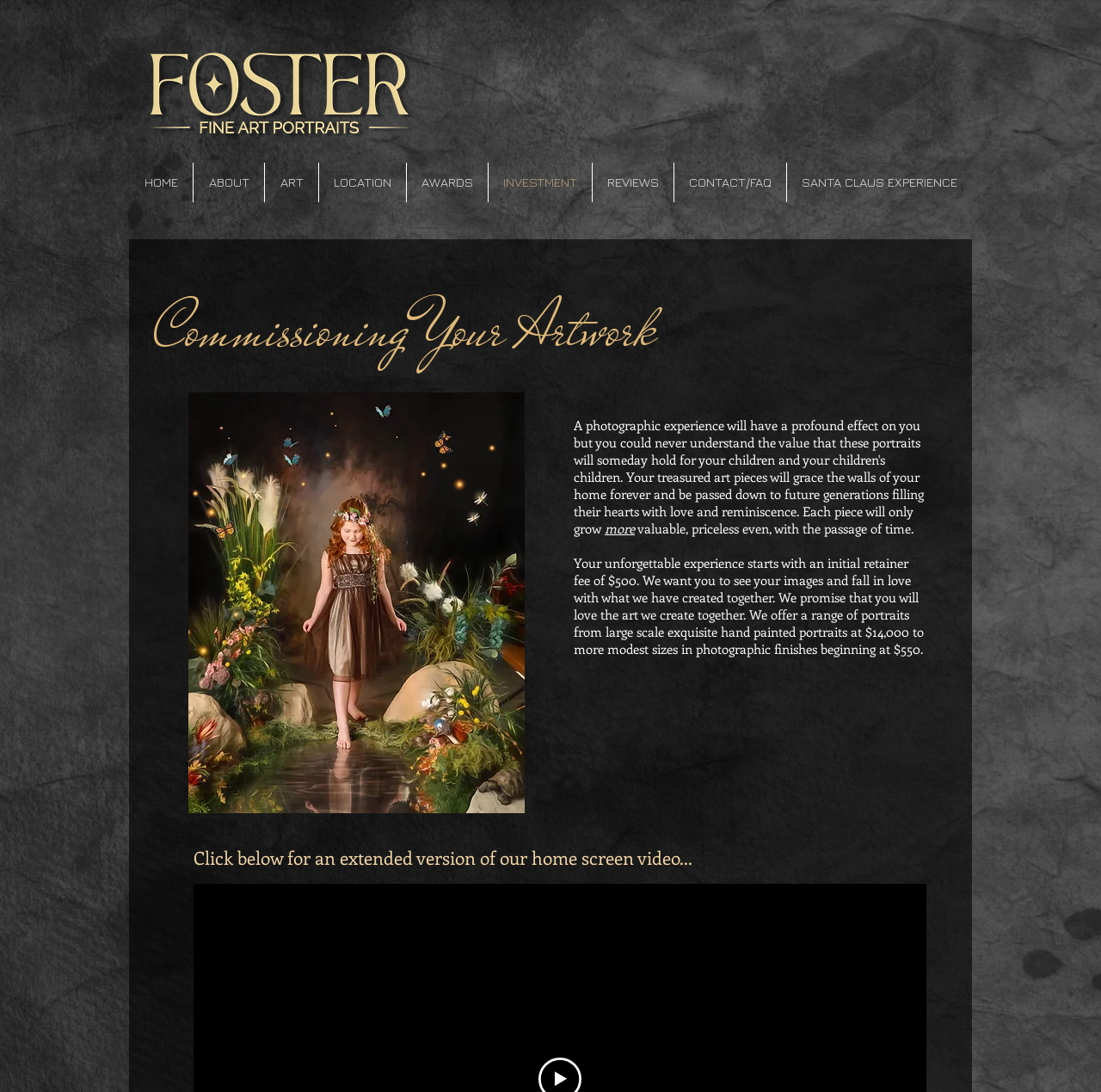Determine the bounding box coordinates of the clickable element to complete this instruction: "Click HOME". Provide the coordinates in the format of four float numbers between 0 and 1, [left, top, right, bottom].

[0.117, 0.149, 0.175, 0.185]